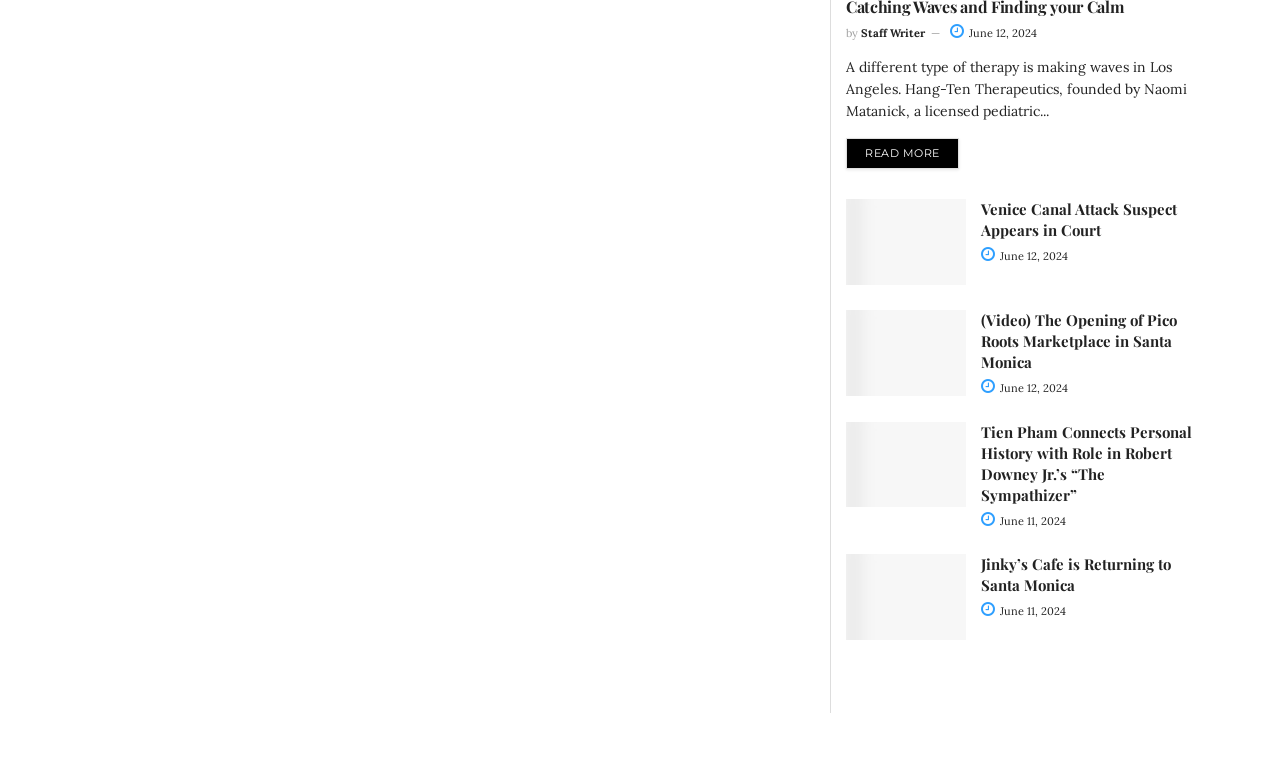Given the element description, predict the bounding box coordinates in the format (top-left x, top-left y, bottom-right x, bottom-right y). Make sure all values are between 0 and 1. Here is the element description: Rent a Lamborghini in Europe

None